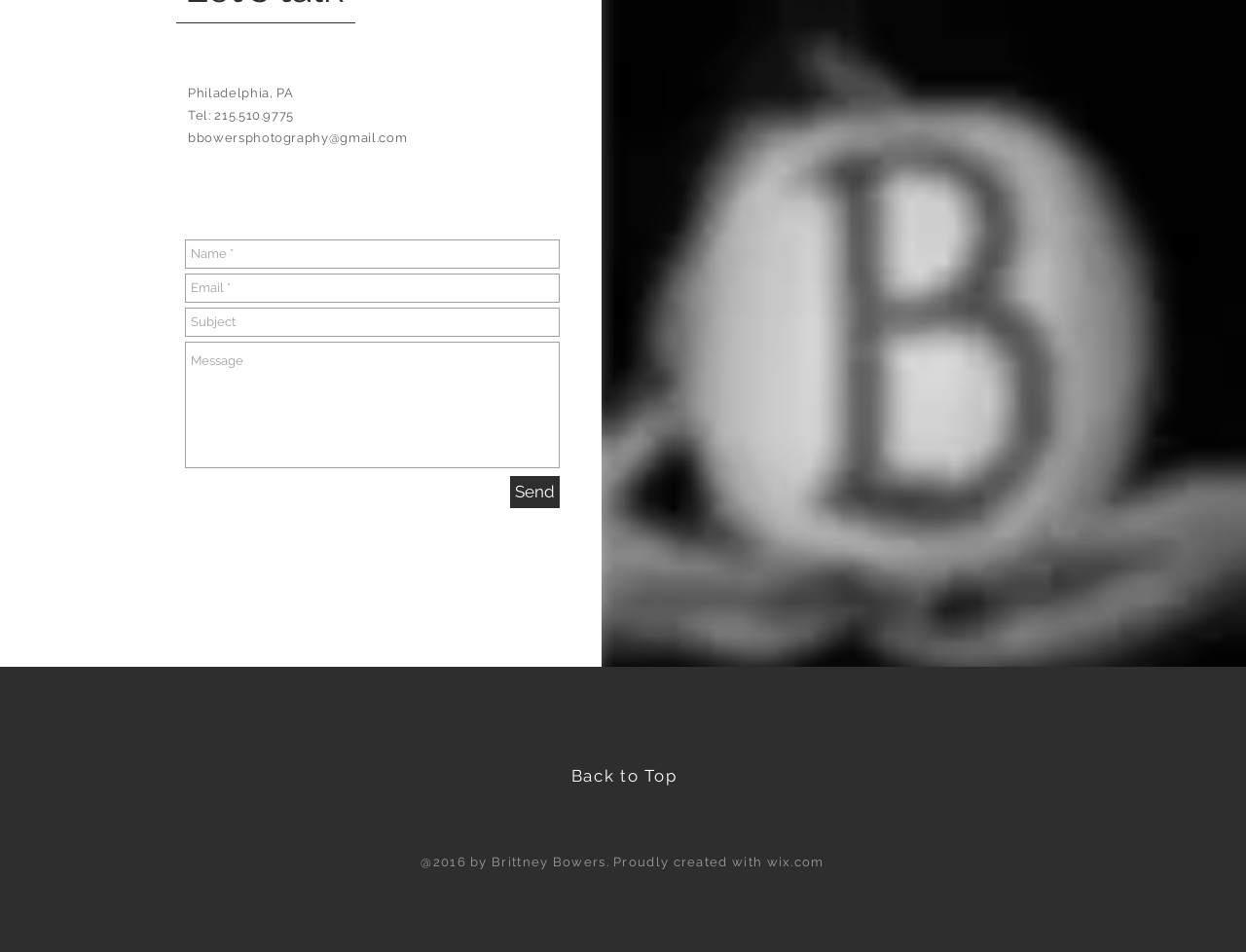Provide a short answer to the following question with just one word or phrase: What is the city and state mentioned on the webpage?

Philadelphia, PA